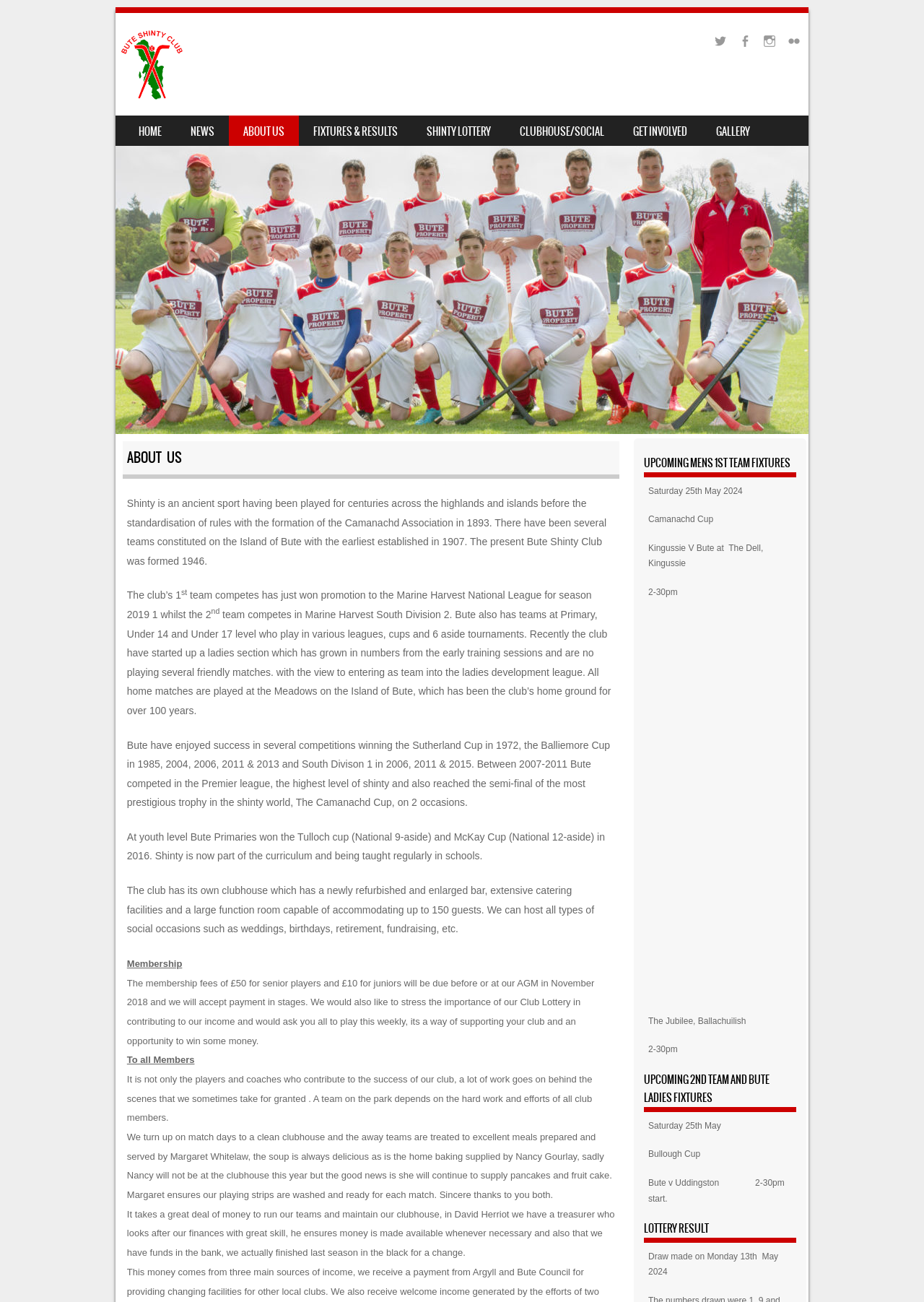What sport is described on this webpage?
Carefully examine the image and provide a detailed answer to the question.

I inferred this answer by reading the text on the webpage, which mentions 'Shinty is an ancient sport' and provides information about the history and teams of the sport.